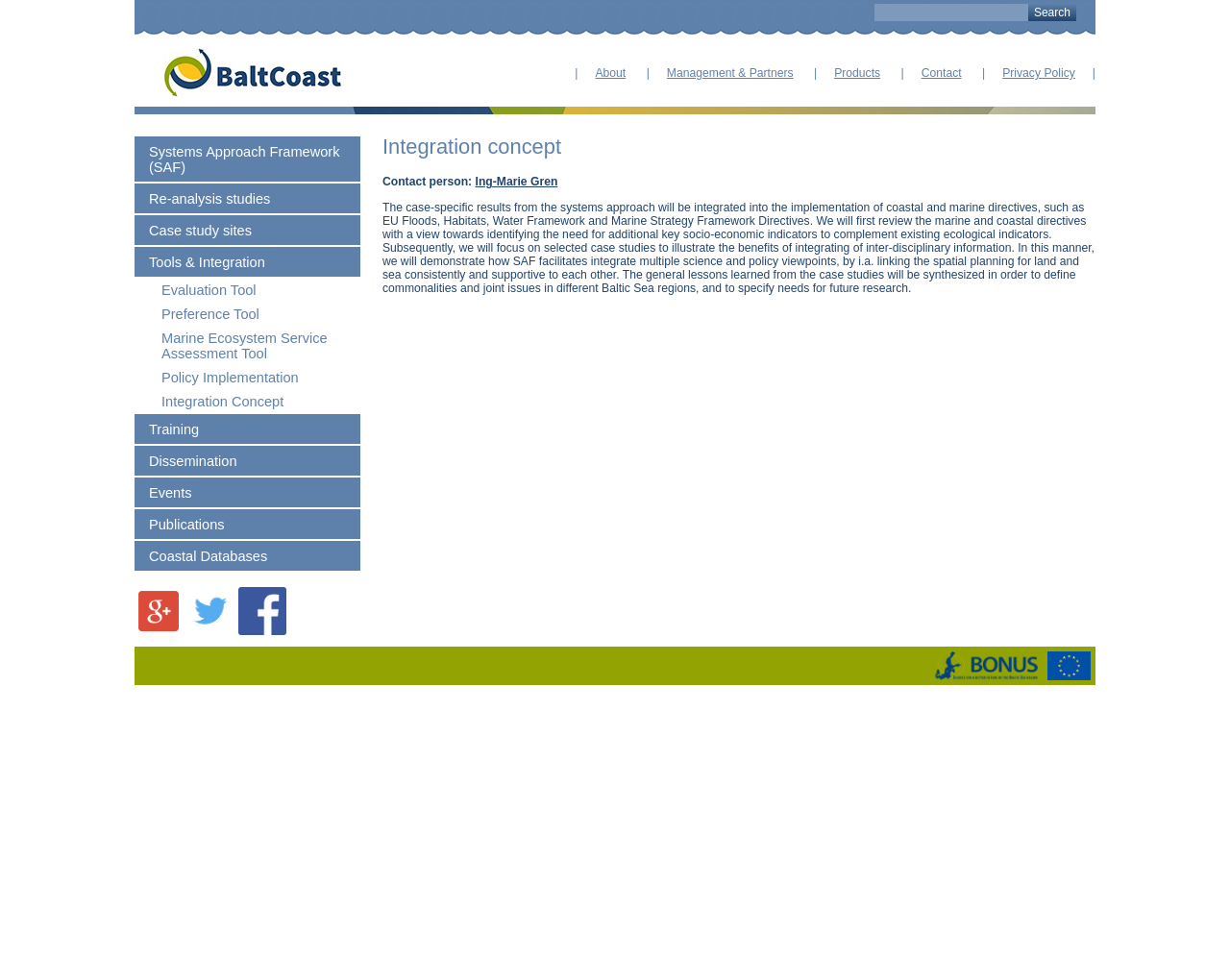Could you provide the bounding box coordinates for the portion of the screen to click to complete this instruction: "Search for something"?

None